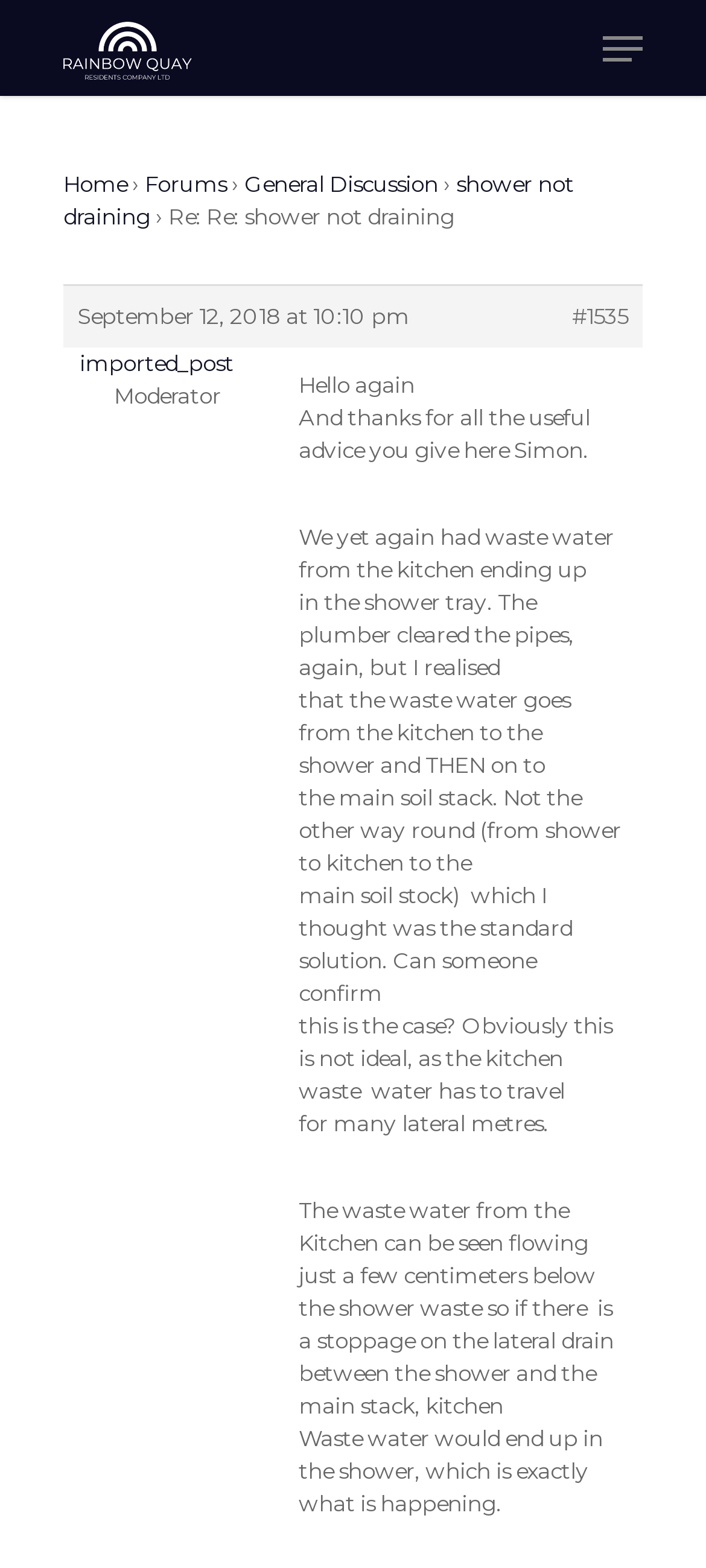Use one word or a short phrase to answer the question provided: 
How many paragraphs are there in the post?

7